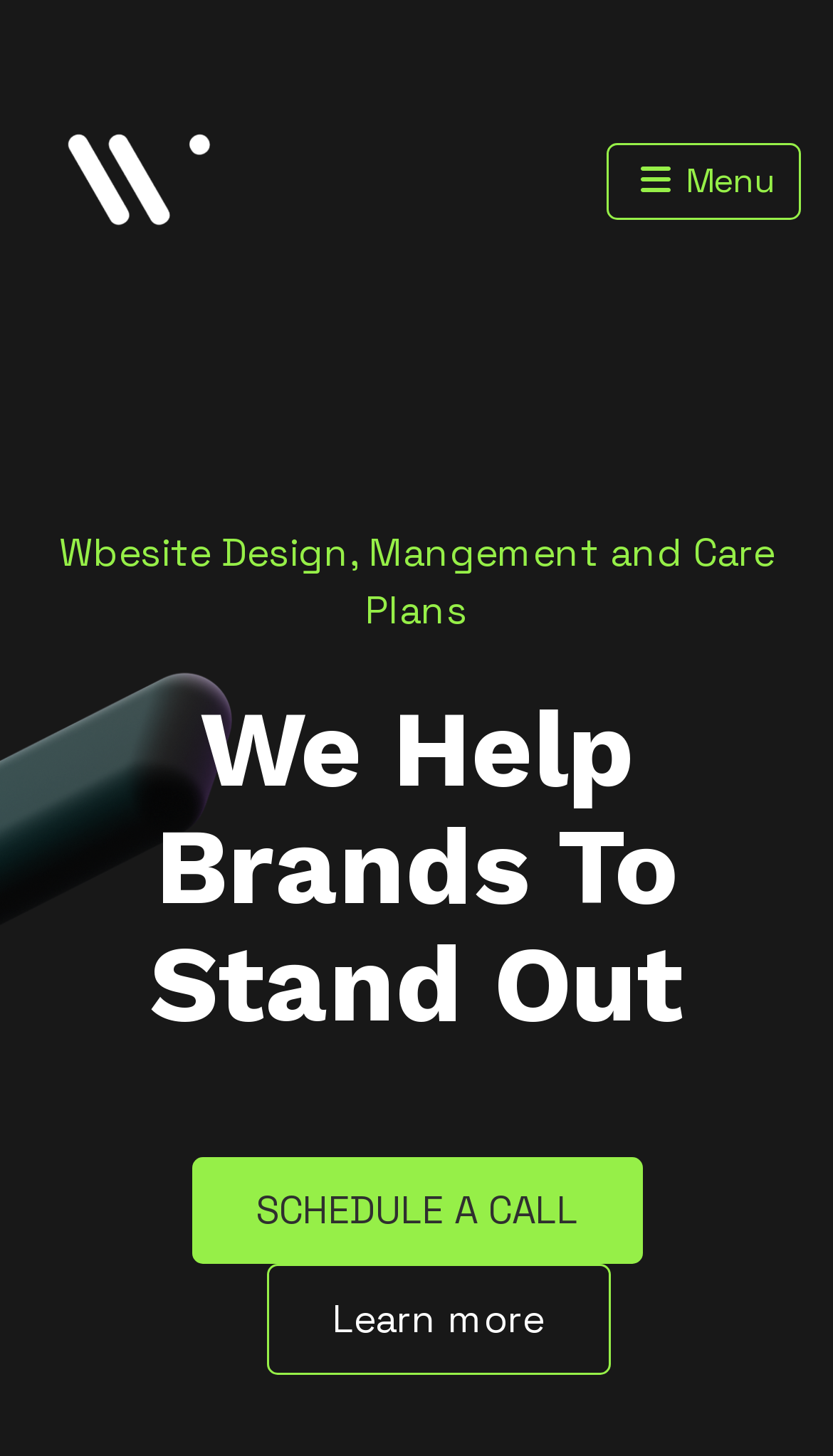Ascertain the bounding box coordinates for the UI element detailed here: "Menu". The coordinates should be provided as [left, top, right, bottom] with each value being a float between 0 and 1.

[0.728, 0.098, 0.962, 0.151]